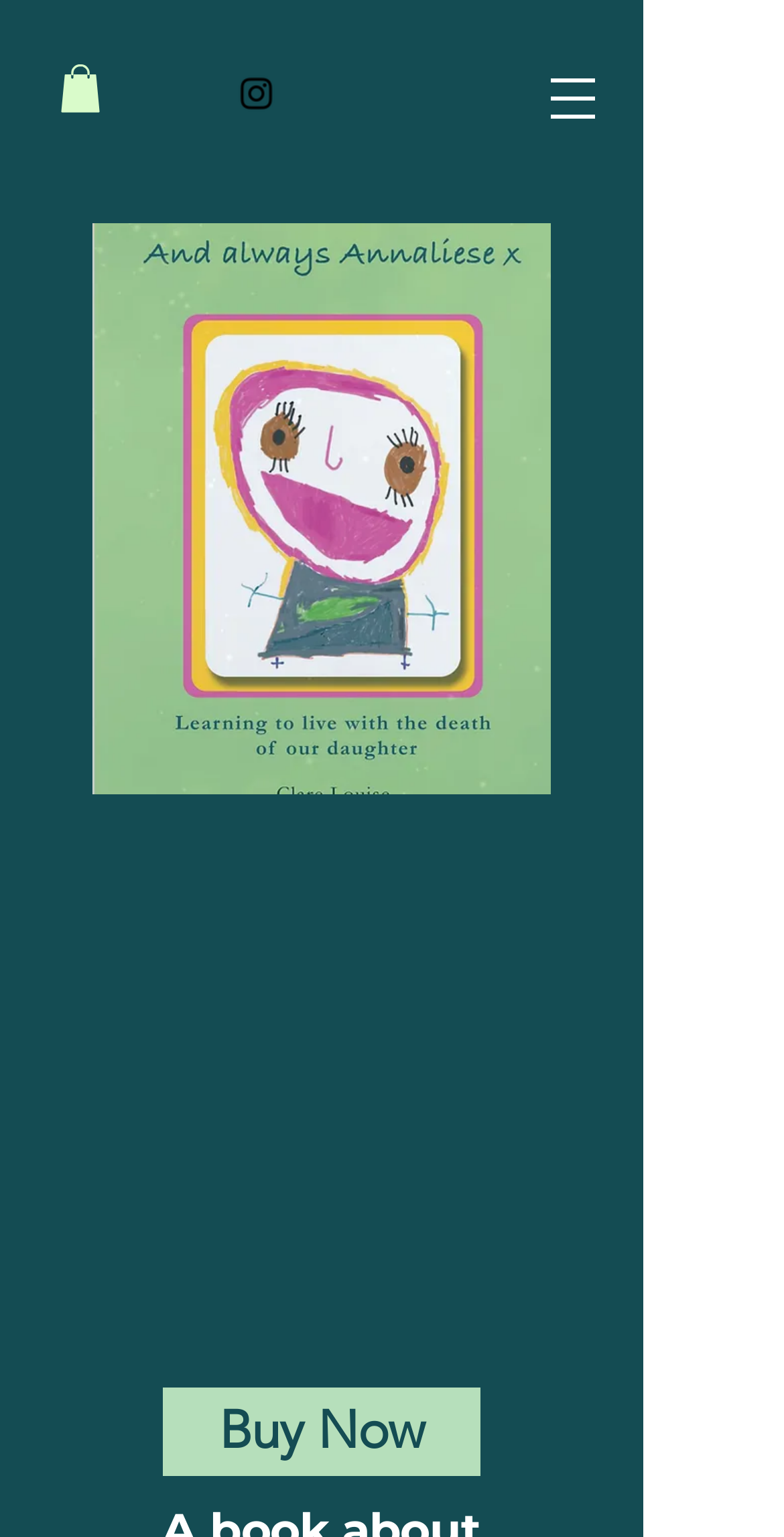Is there a list of social media links on the page?
Using the visual information, respond with a single word or phrase.

Yes